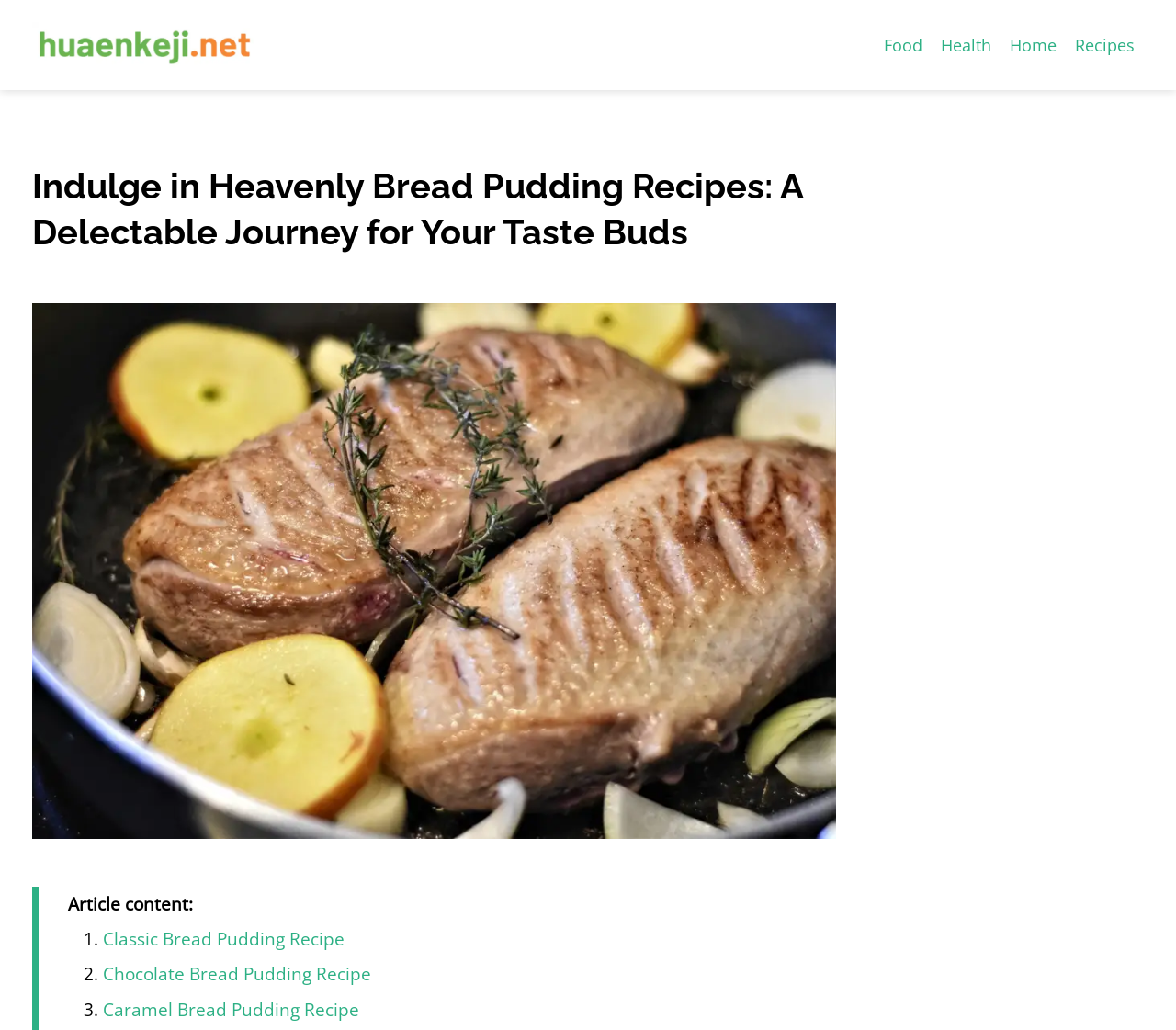Please identify the bounding box coordinates of the element's region that needs to be clicked to fulfill the following instruction: "Check out the 'Caramel Bread Pudding Recipe'". The bounding box coordinates should consist of four float numbers between 0 and 1, i.e., [left, top, right, bottom].

[0.088, 0.968, 0.306, 0.992]